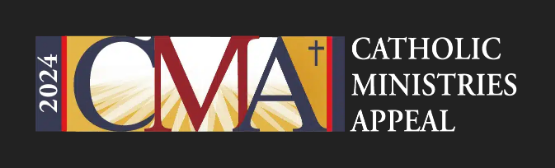What symbol is accented with the letters 'CMA'?
Utilize the image to construct a detailed and well-explained answer.

The caption states that the design combines bold typography and vibrant colors, featuring the letters 'CMA' prominently, accented by a Christian cross symbol, which implies a strong connection to the Catholic Church.